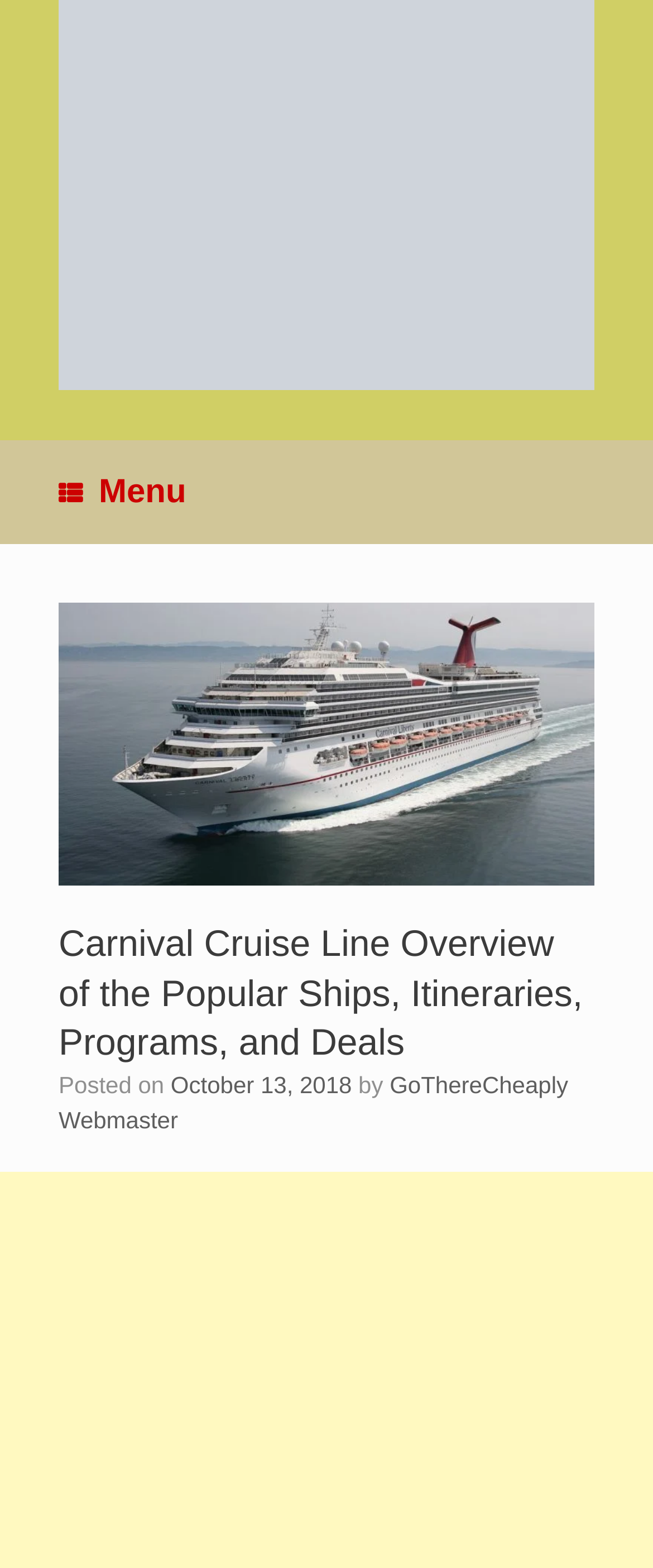Determine the main headline from the webpage and extract its text.

Carnival Cruise Line Overview of the Popular Ships, Itineraries, Programs, and Deals